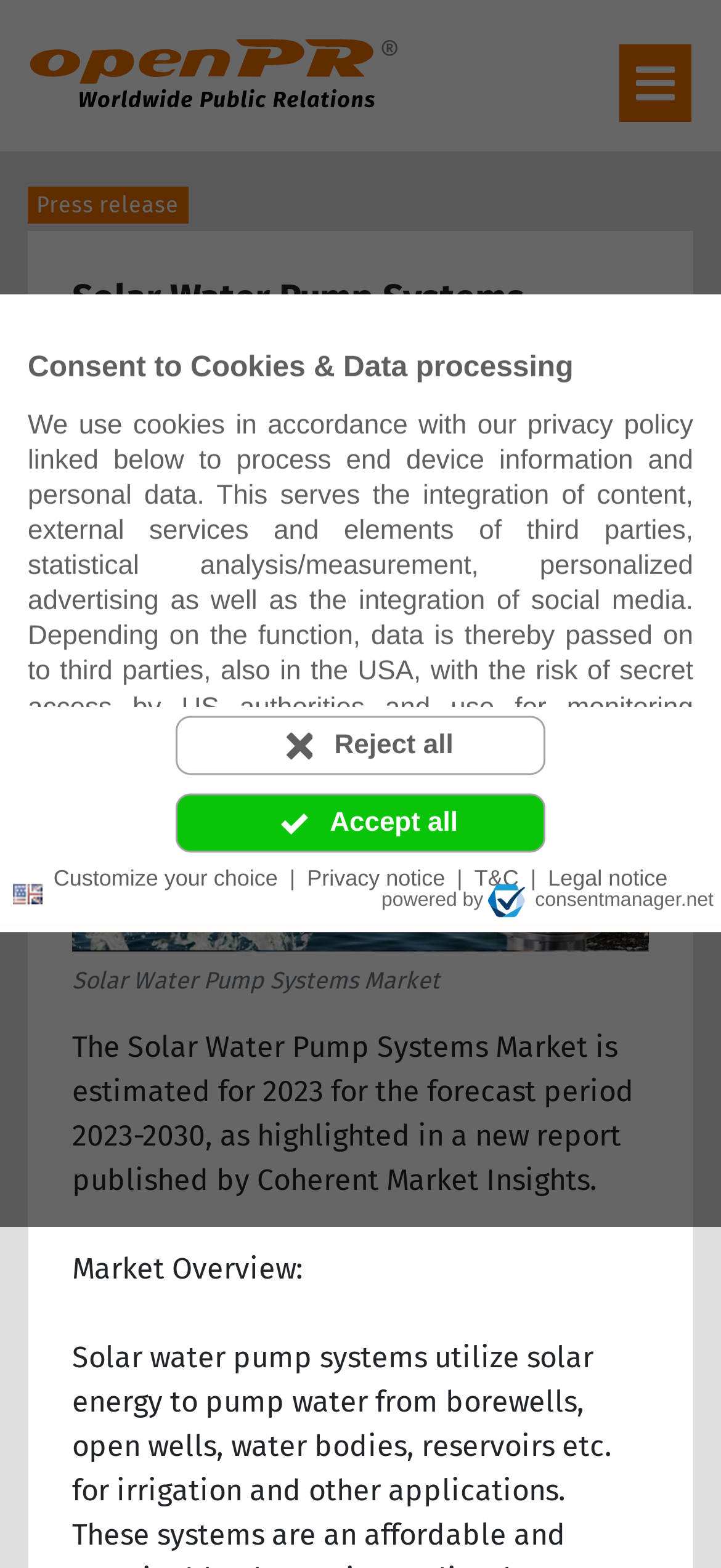Provide the bounding box coordinates of the section that needs to be clicked to accomplish the following instruction: "Browse the 'Energy & Environment' category."

[0.469, 0.357, 0.805, 0.375]